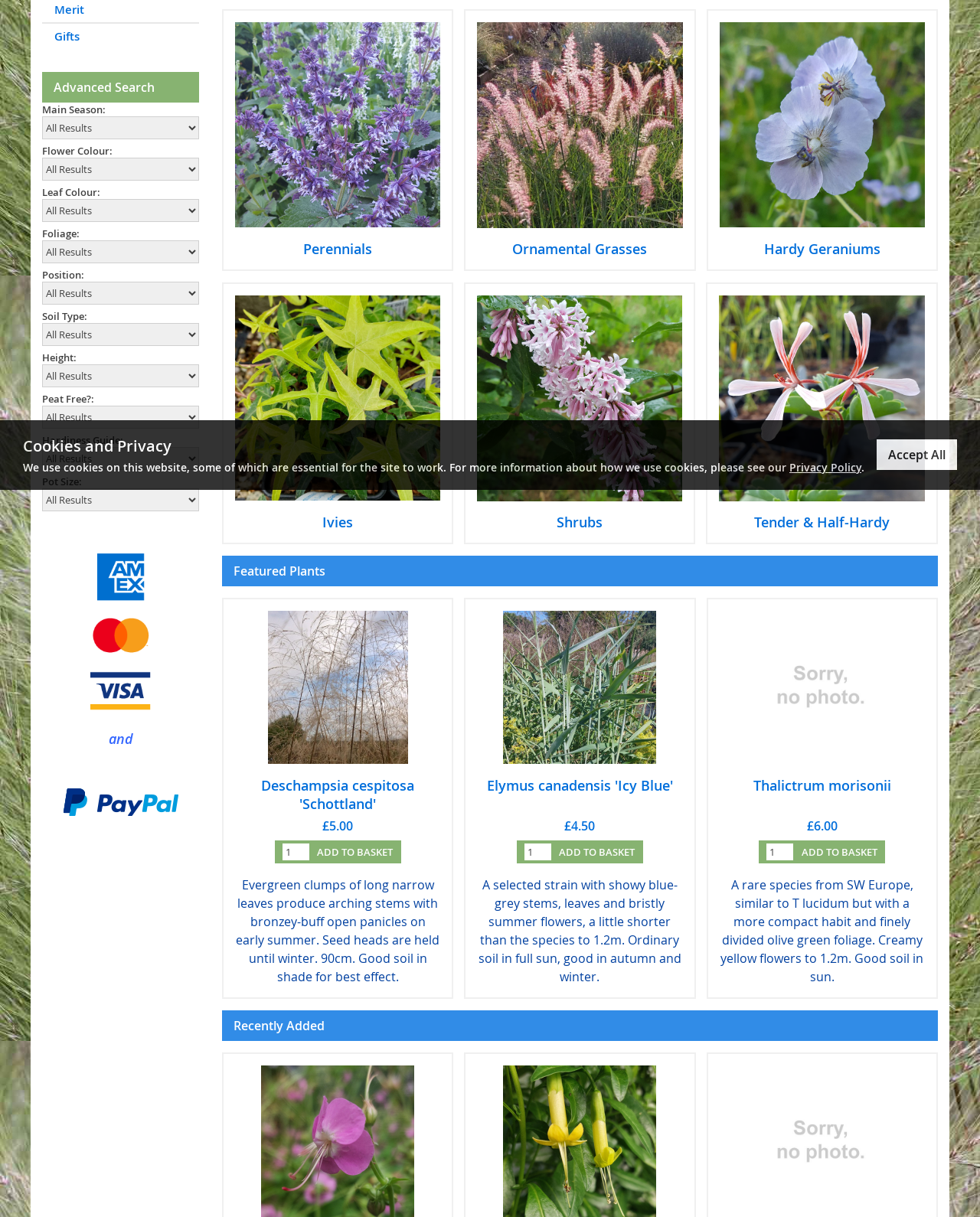Please determine the bounding box of the UI element that matches this description: alt="Molinia caerulea ssp. caerulea 'Jahreslauf'". The coordinates should be given as (top-left x, top-left y, bottom-right x, bottom-right y), with all values between 0 and 1.

[0.761, 0.929, 0.917, 0.945]